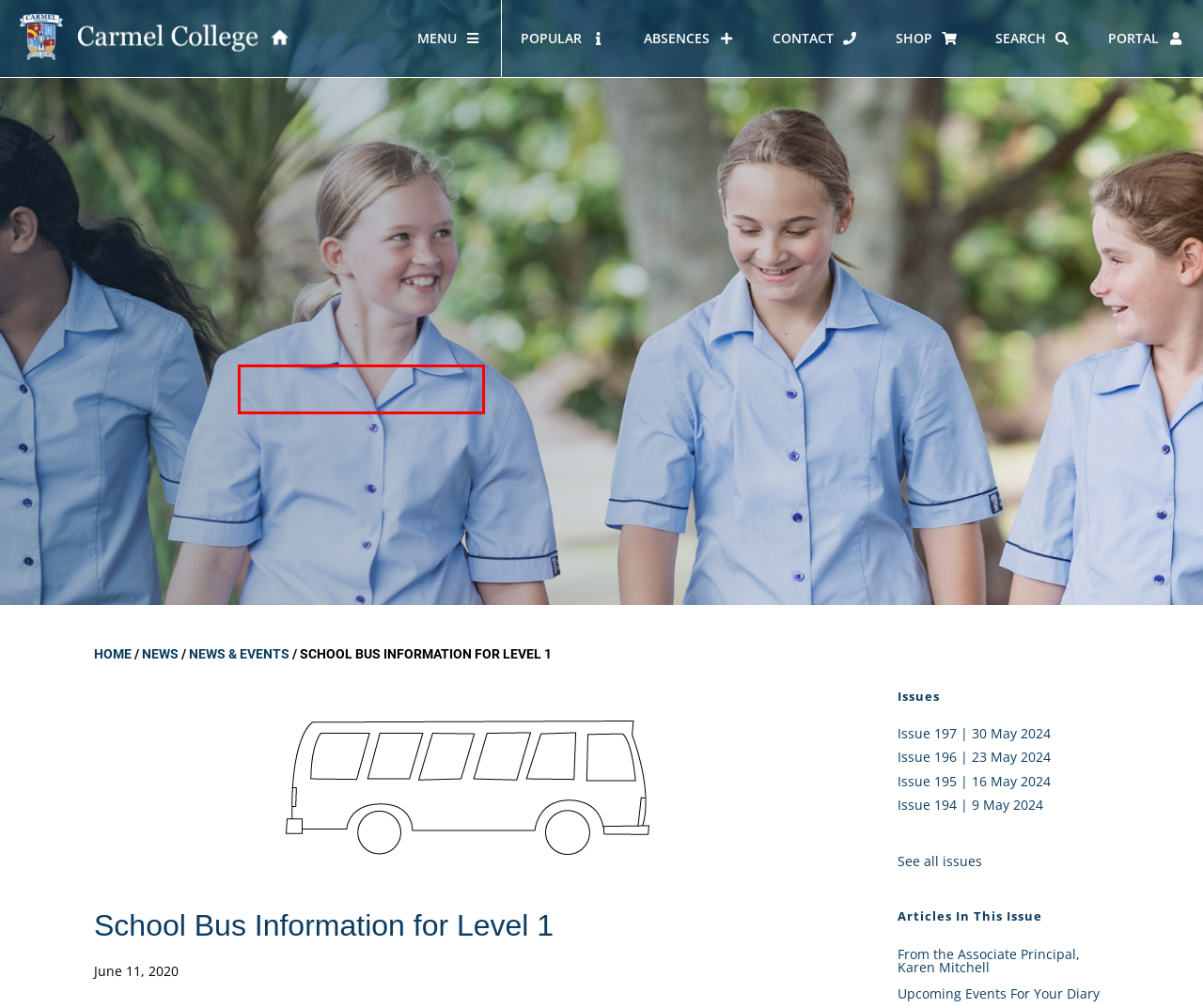Given a screenshot of a webpage with a red bounding box highlighting a UI element, determine which webpage description best matches the new webpage that appears after clicking the highlighted element. Here are the candidates:
A. PTFA - Carmel College
B. News - Carmel College
C. Our Principal - Carmel College
D. Contact - Carmel College
E. Student Absences and Late Arrivals - Carmel College
F. Upcoming Events For Your Diary - Carmel College
G. News & Events Archives - Carmel College
H. Board Policies - Carmel College

C